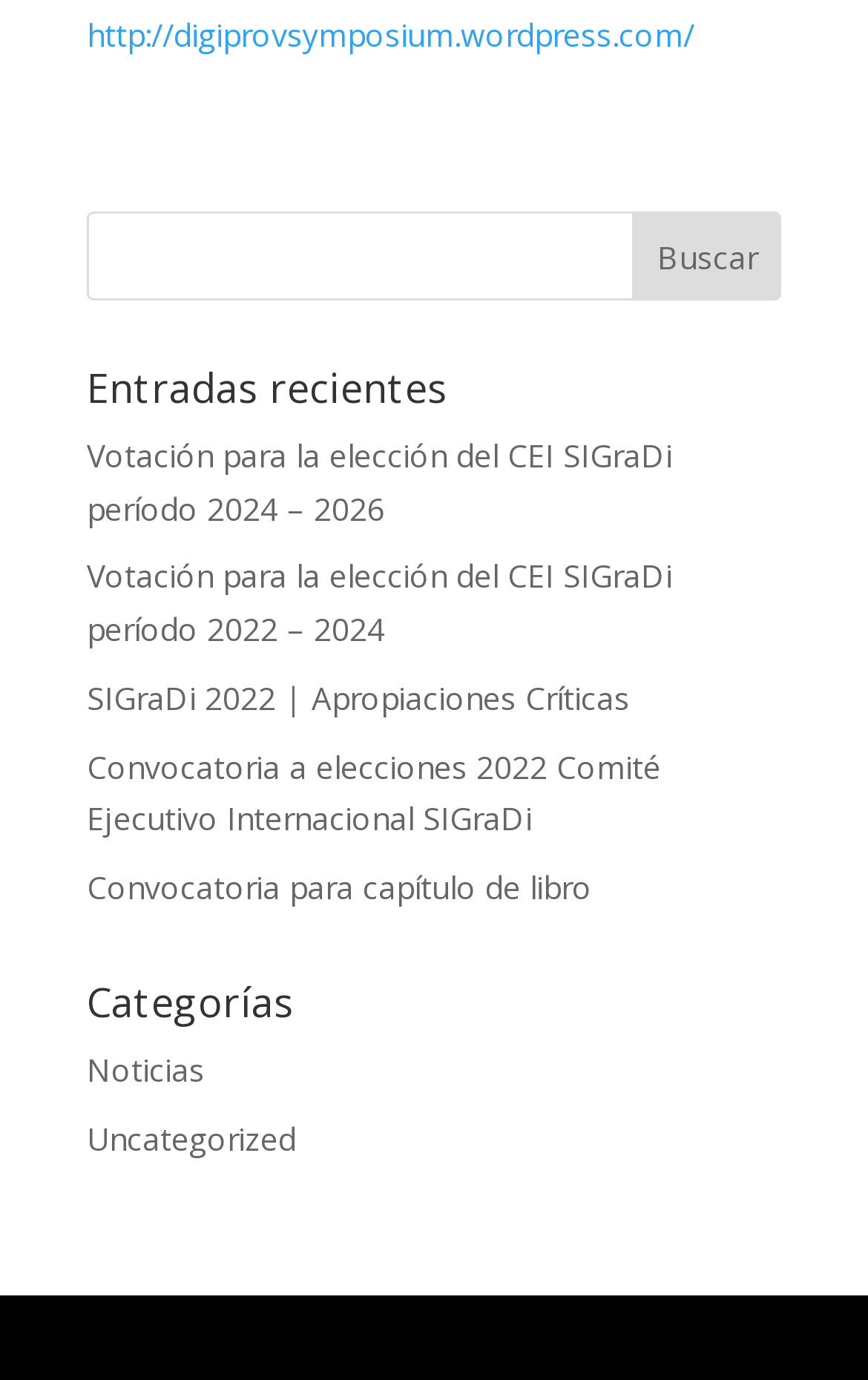What is the title of the first recent entry?
Based on the visual information, provide a detailed and comprehensive answer.

I looked at the recent entries section and found that the first entry is titled 'Votación para la elección del CEI SIGraDi período 2024 – 2026'.